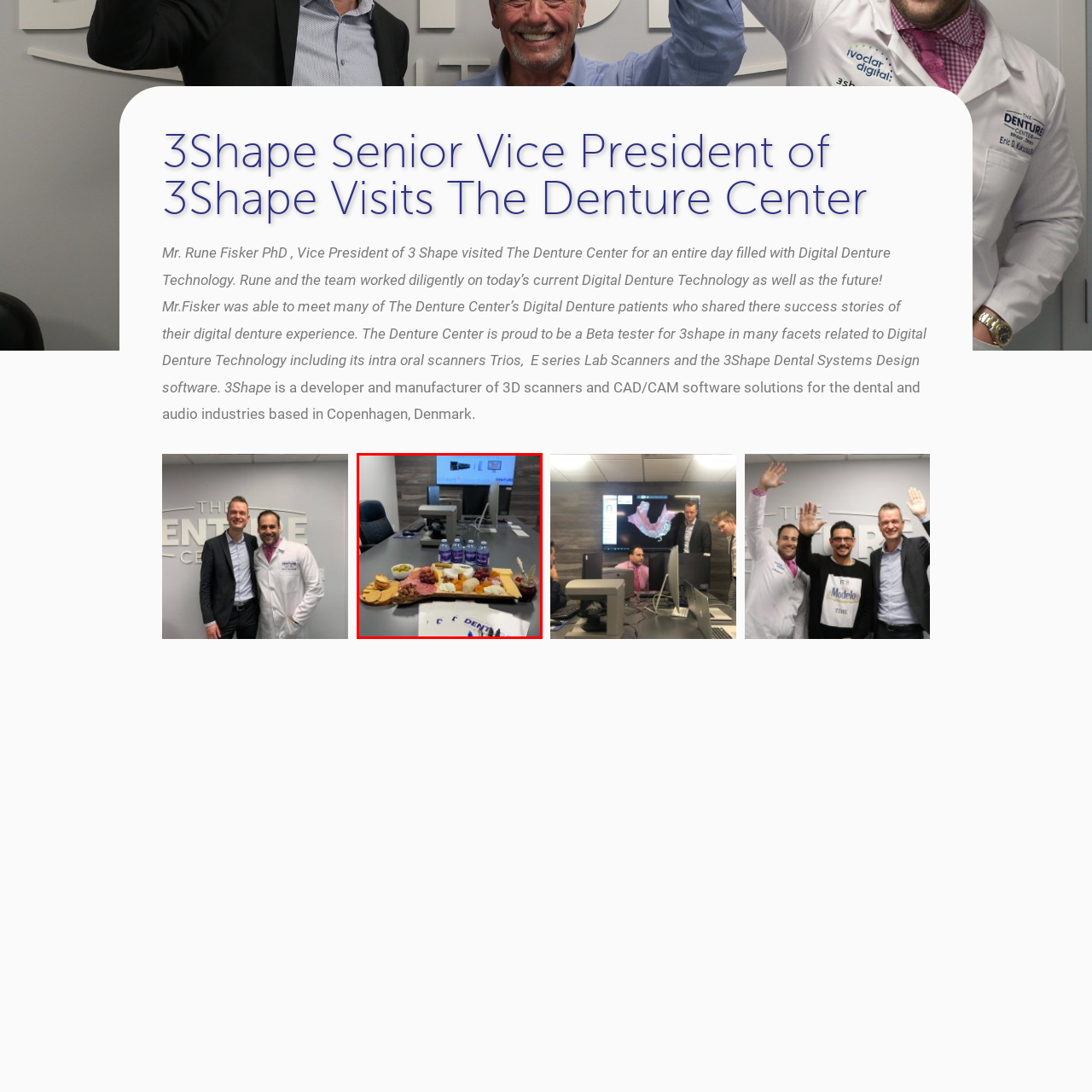What is the color of the table?
Direct your attention to the image marked by the red bounding box and provide a detailed answer based on the visual details available.

The image showcases a sleek, modern workspace, and the table in the foreground is highlighted as being grey in color, which contributes to the professional atmosphere of the meeting setup.